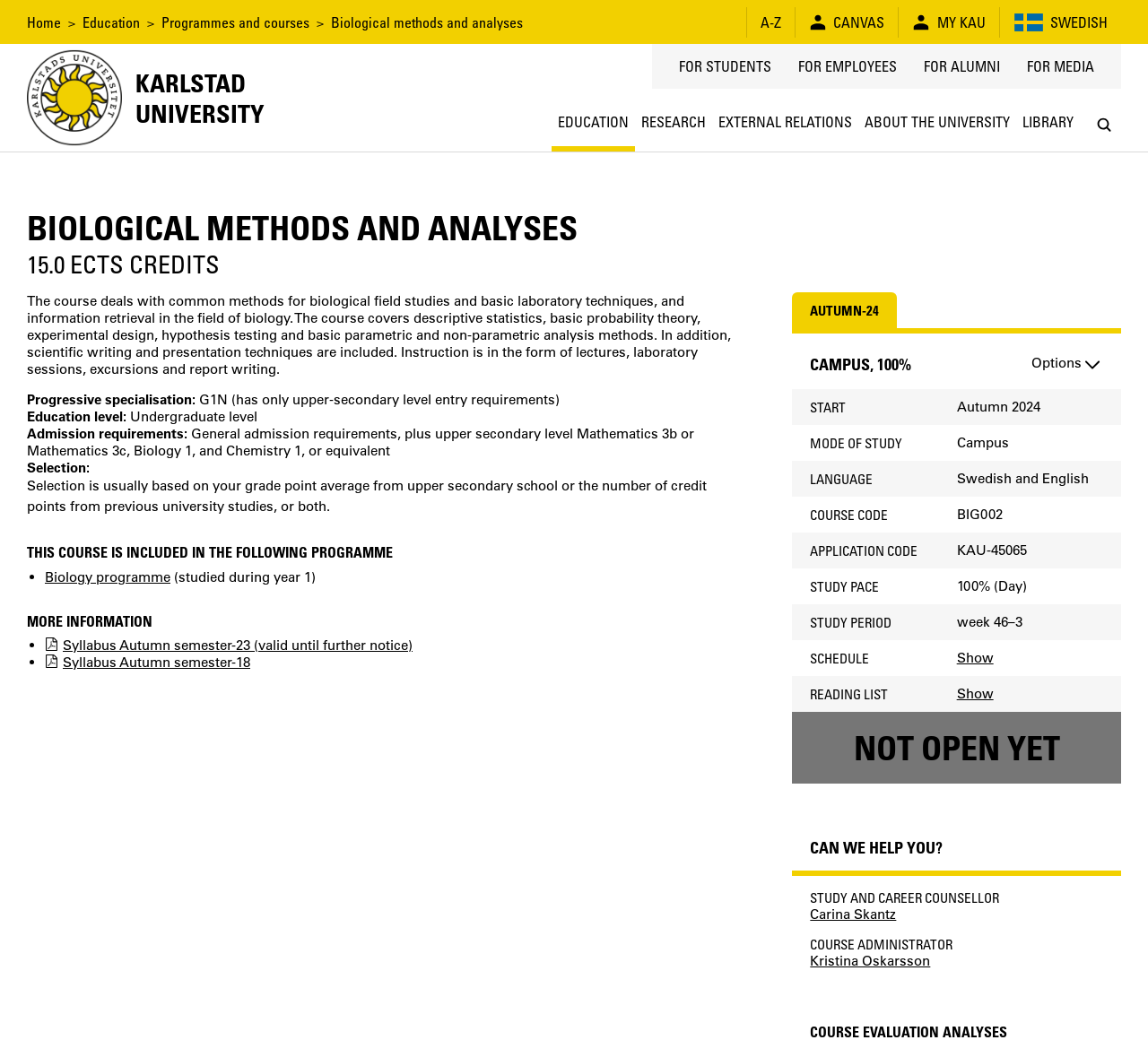Give a one-word or one-phrase response to the question:
What is the language of instruction for the course?

Swedish and English